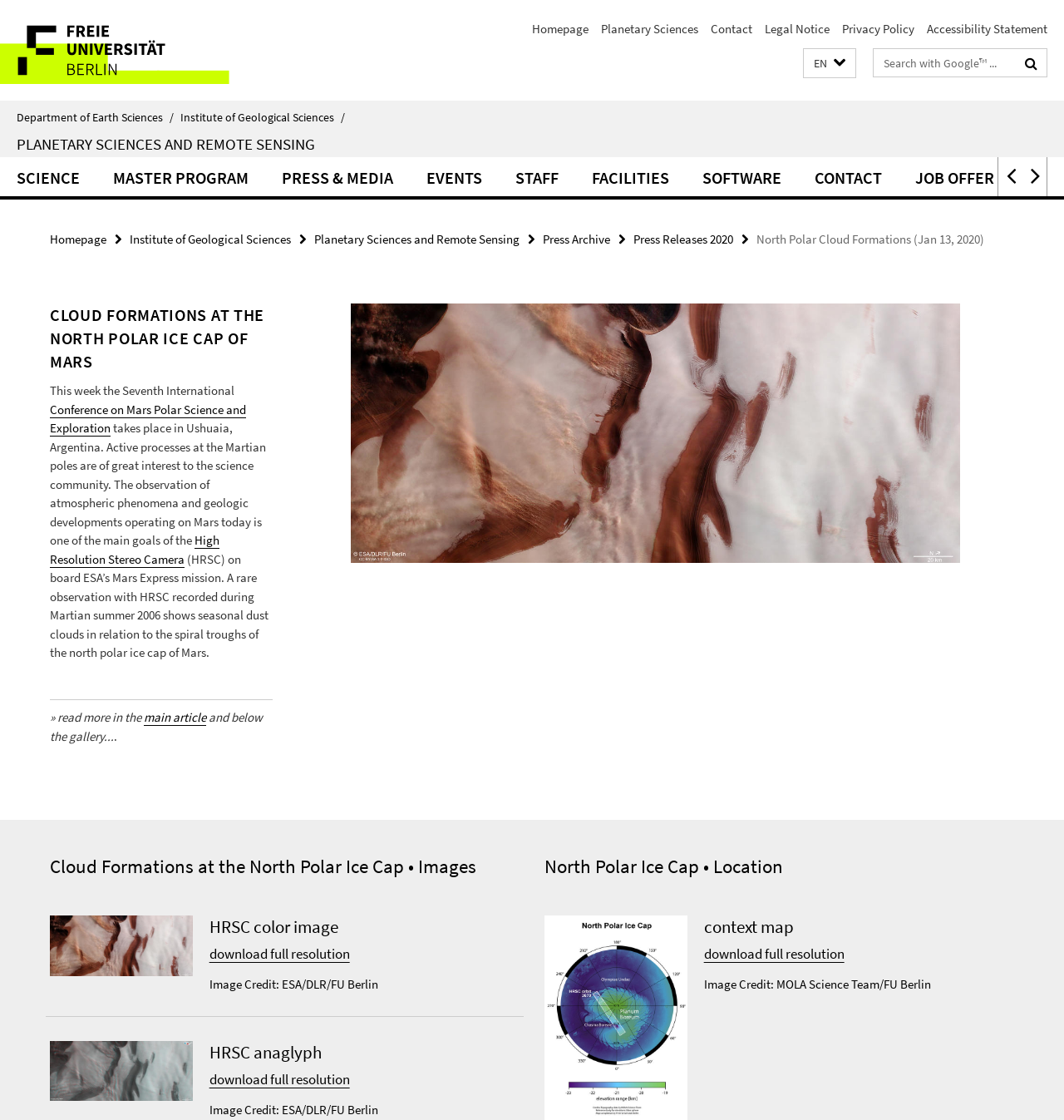Please determine the bounding box of the UI element that matches this description: download full resolution. The coordinates should be given as (top-left x, top-left y, bottom-right x, bottom-right y), with all values between 0 and 1.

[0.661, 0.843, 0.793, 0.859]